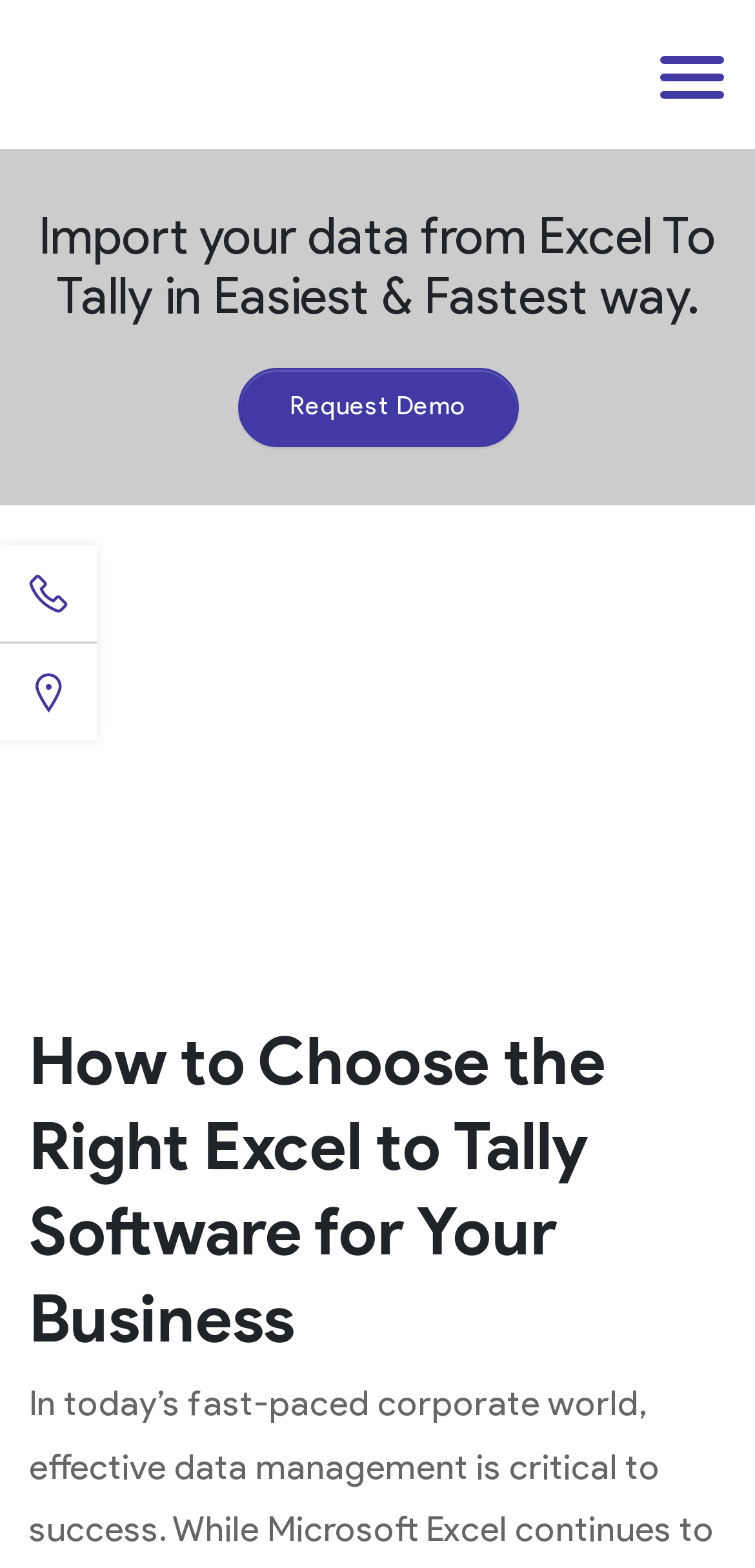Find the bounding box of the UI element described as: "title="phone"". The bounding box coordinates should be given as four float values between 0 and 1, i.e., [left, top, right, bottom].

[0.0, 0.41, 0.128, 0.472]